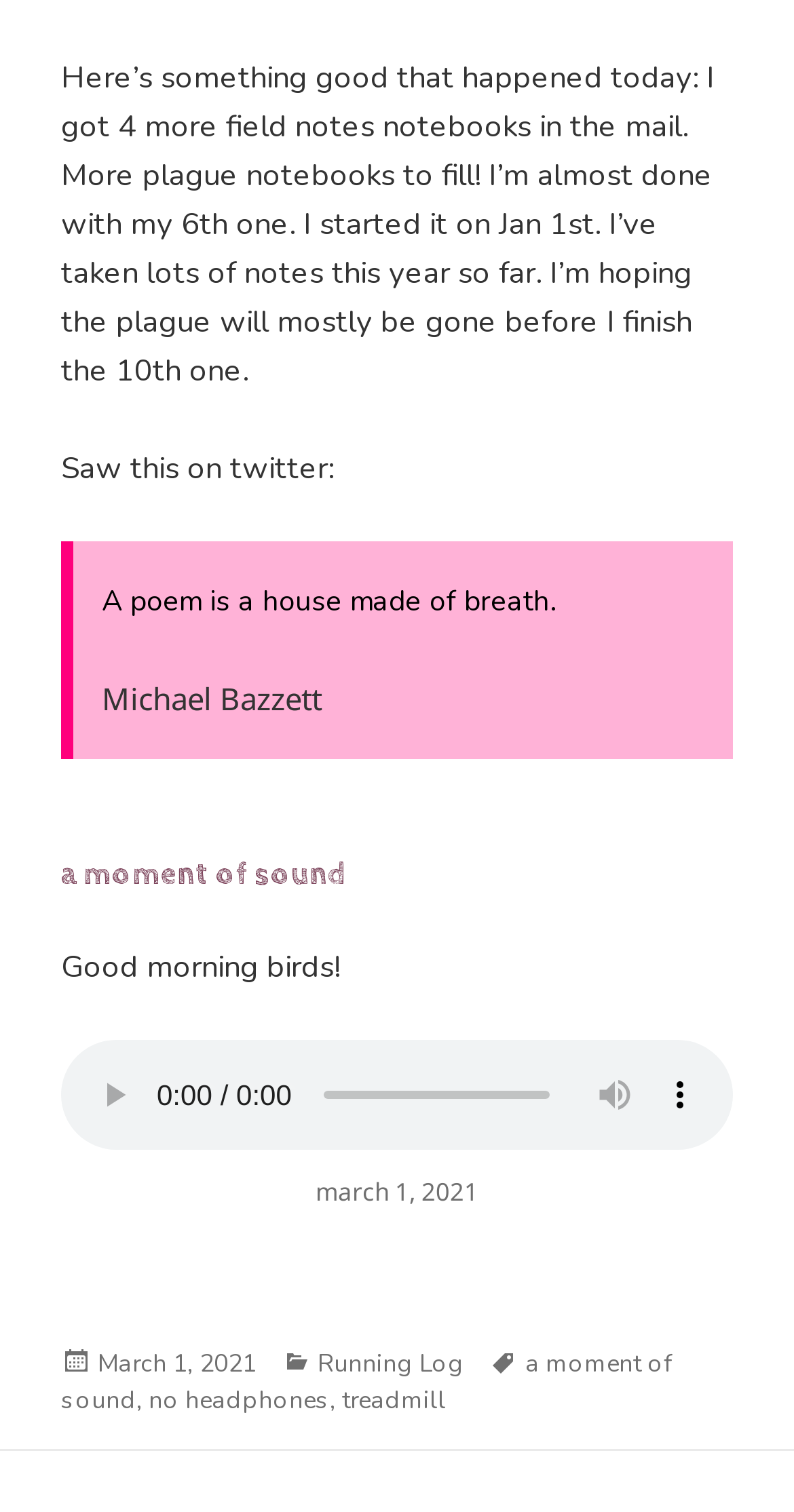Please answer the following question using a single word or phrase: 
What is the author's current field notes notebook count?

6